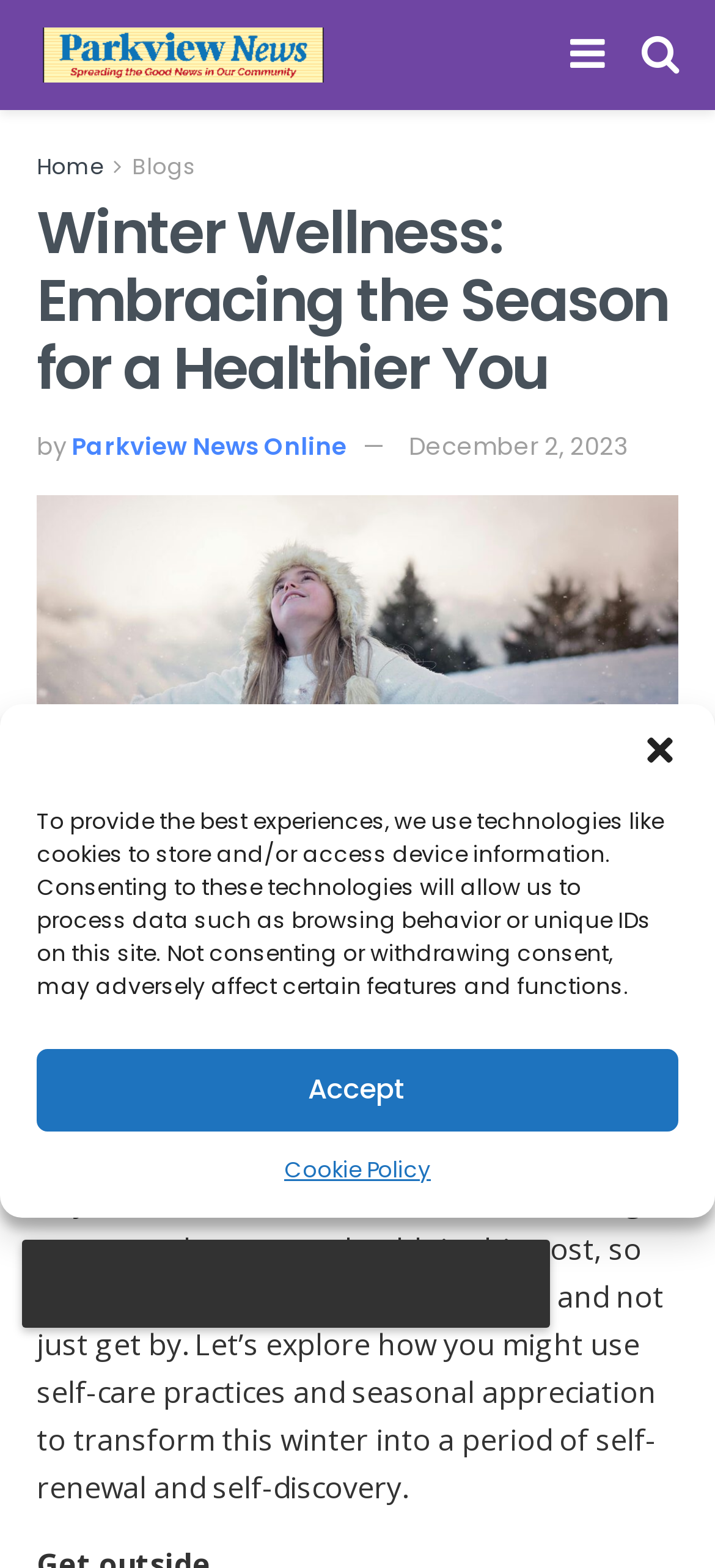From the given element description: "Share on Facebook", find the bounding box for the UI element. Provide the coordinates as four float numbers between 0 and 1, in the order [left, top, right, bottom].

[0.051, 0.538, 0.345, 0.575]